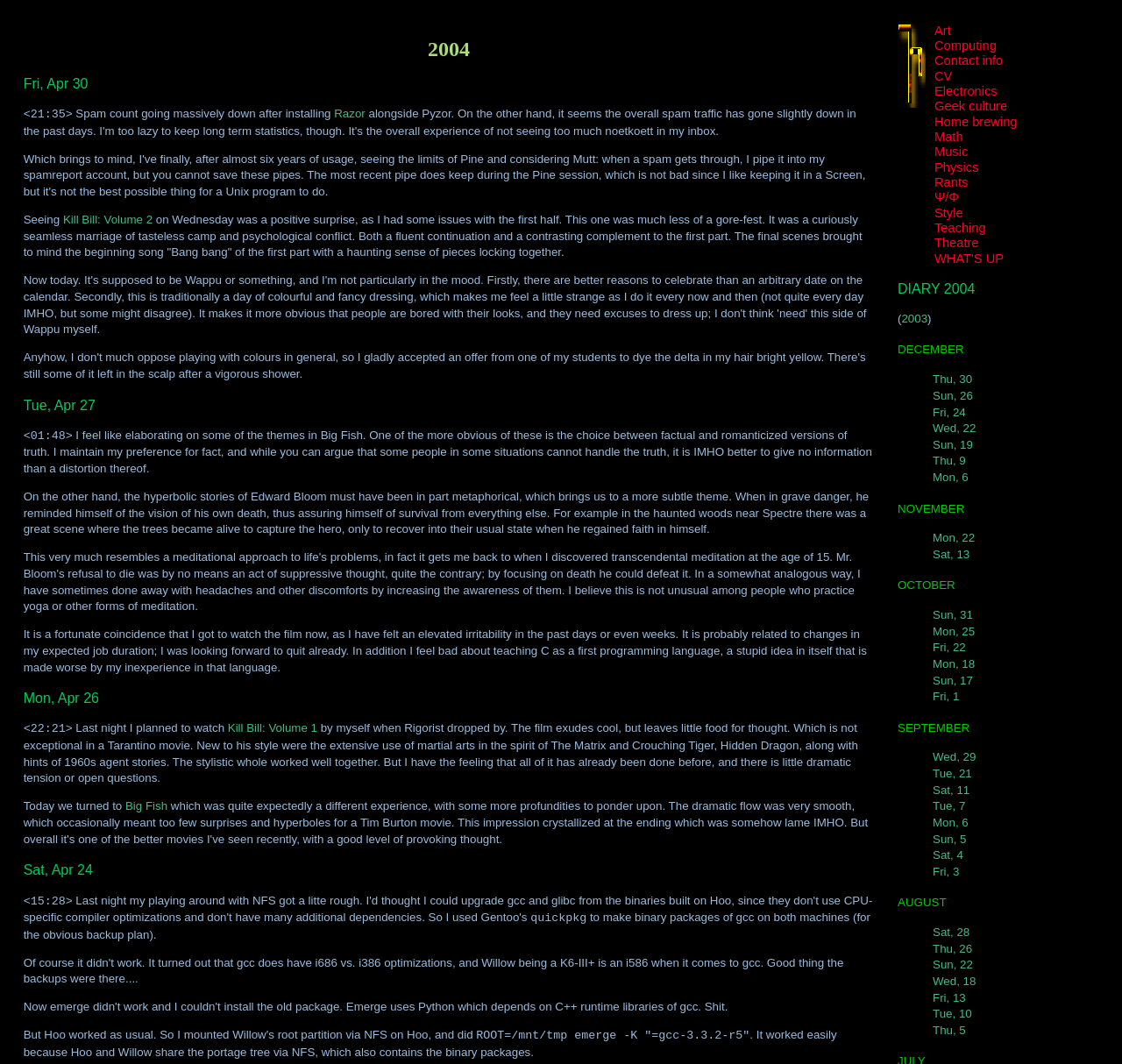What is the date of the first diary entry?
Look at the screenshot and give a one-word or phrase answer.

Fri, Apr 30